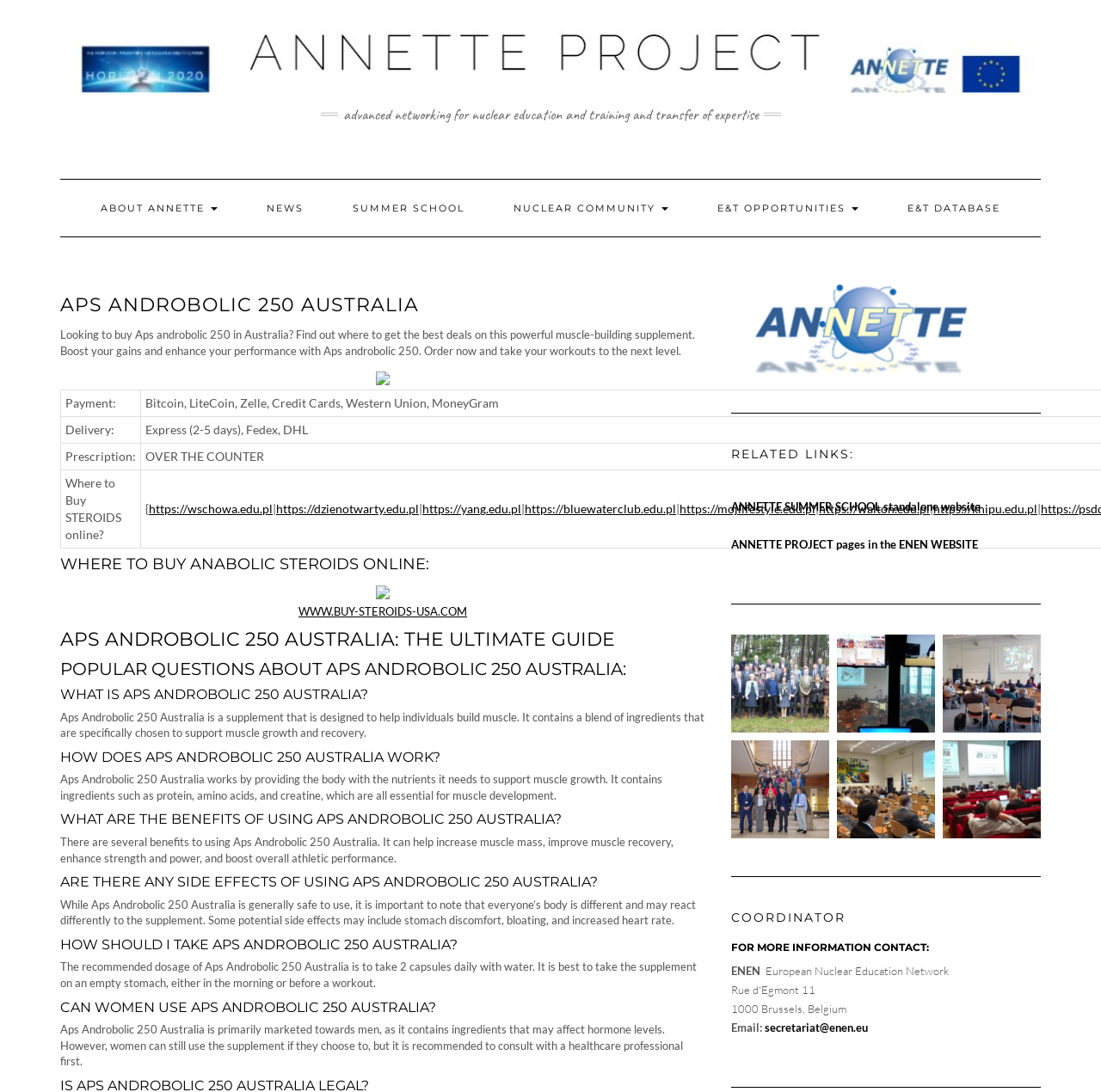Find the headline of the webpage and generate its text content.

APS ANDROBOLIC 250 AUSTRALIA